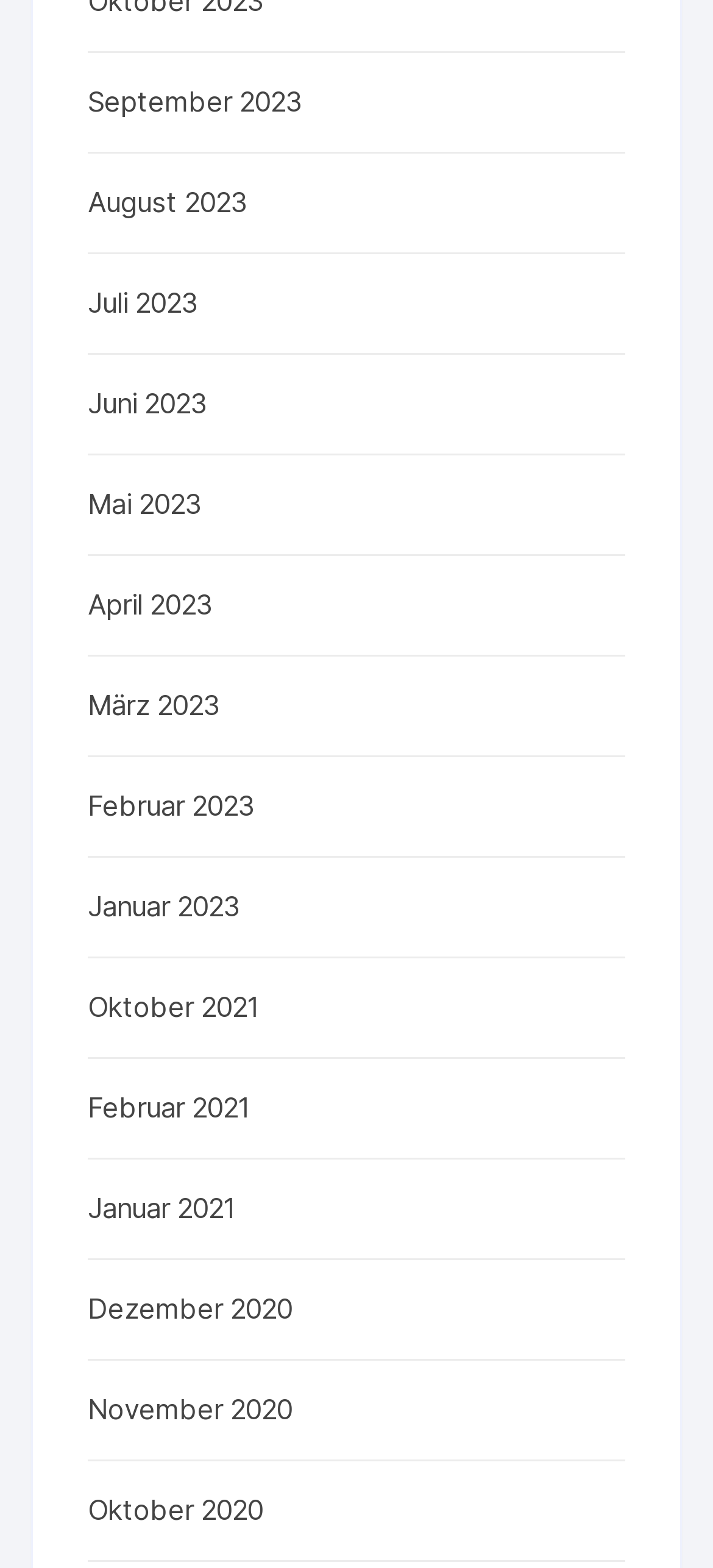Utilize the information from the image to answer the question in detail:
What is the latest month listed?

I looked at the list of links and found that the latest month listed is September 2023, which is at the top of the list.